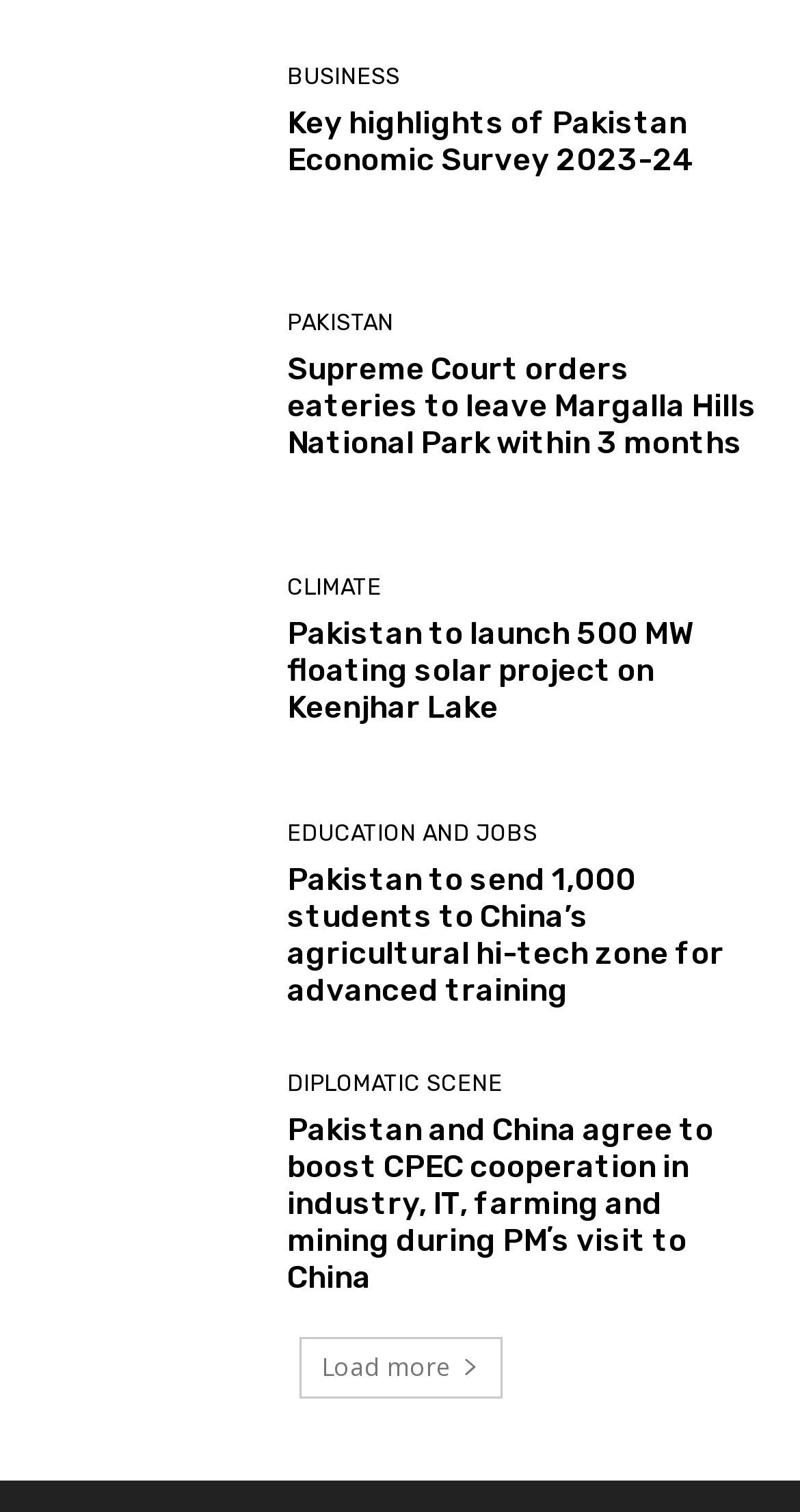How many students will Pakistan send to China’s agricultural hi-tech zone for advanced training?
Look at the image and provide a detailed response to the question.

According to the article 'Pakistan to send 1,000 students to China’s agricultural hi-tech zone for advanced training', Pakistan will send 1,000 students to China’s agricultural hi-tech zone for advanced training.